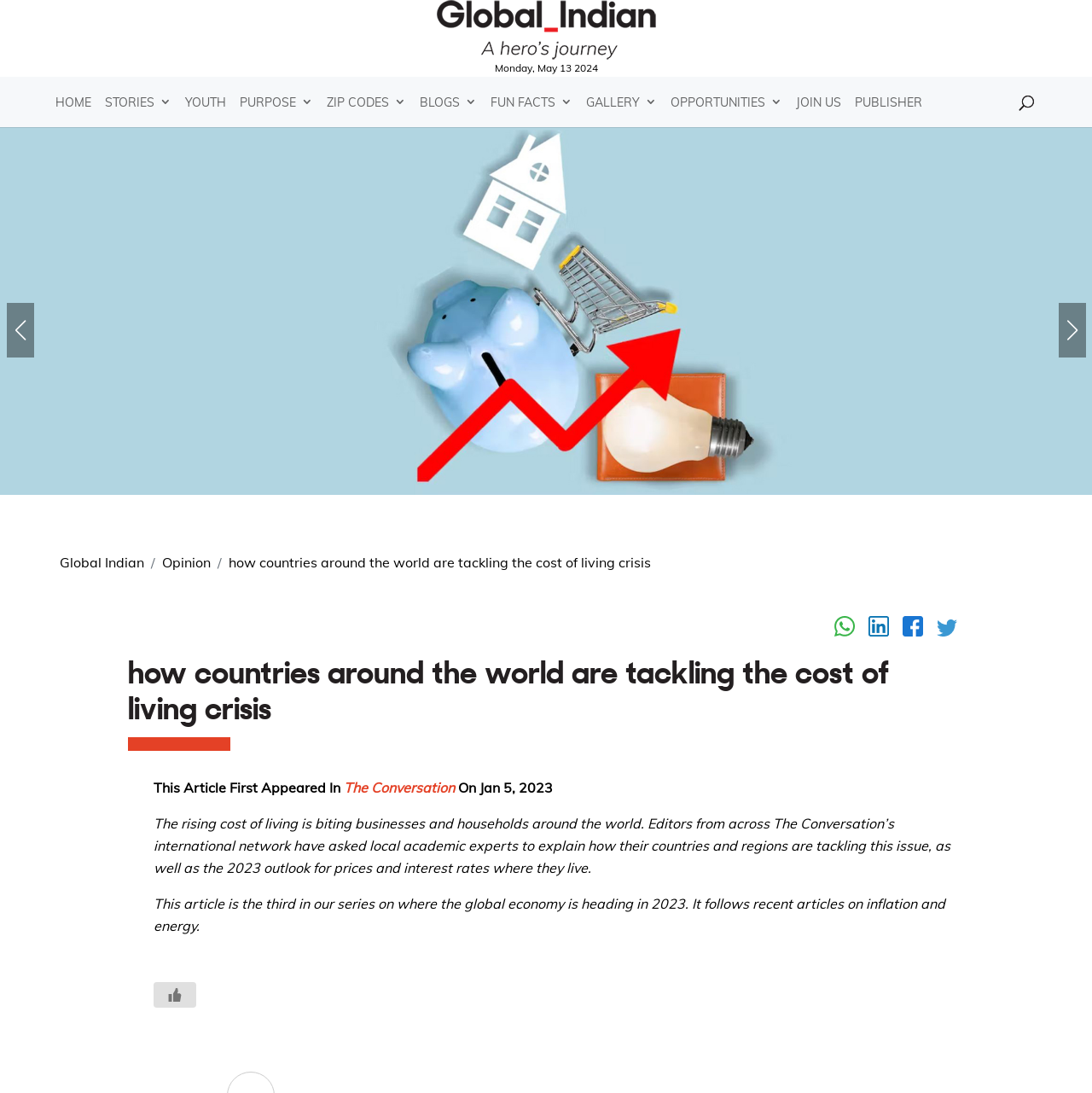Determine the bounding box for the UI element that matches this description: "parent_node: Monday, May 13 2024".

[0.4, 0.03, 0.6, 0.045]